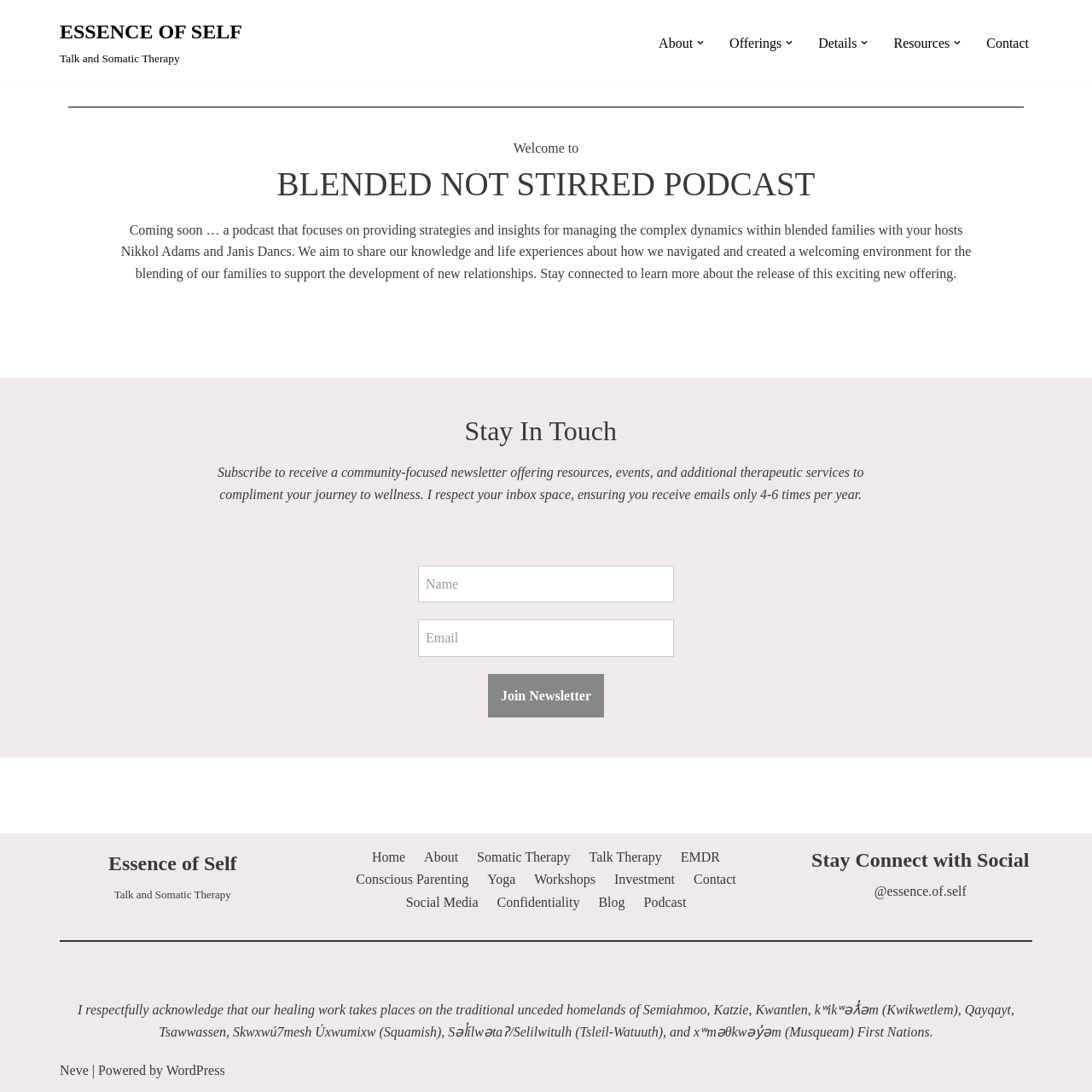Please provide a comprehensive response to the question based on the details in the image: What is the name of the social media platform mentioned?

I found the answer by looking at the link '@essence.of.self' in the footer section of the webpage, which is likely an Instagram handle.